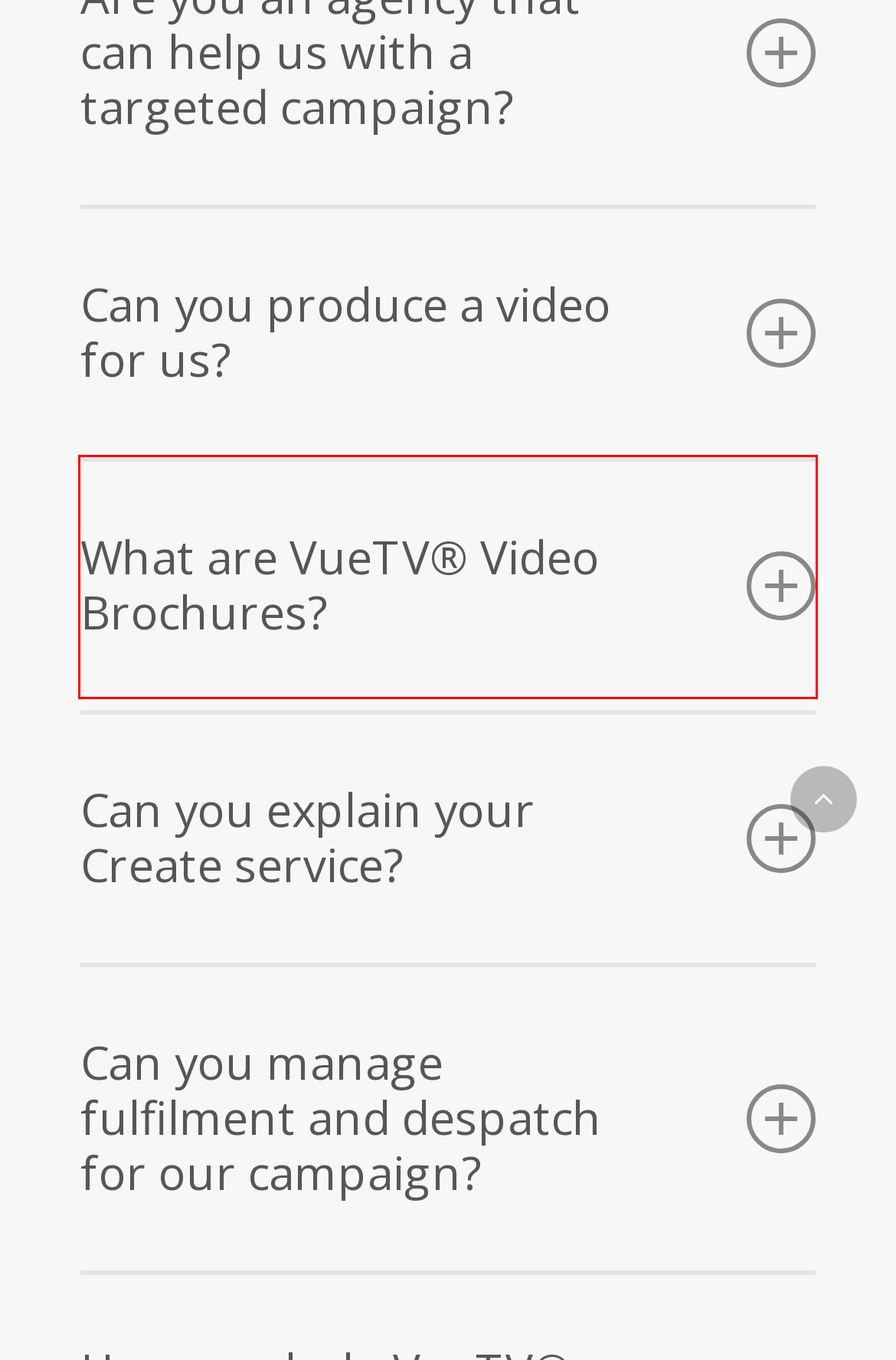Given a webpage screenshot, identify the text inside the red bounding box using OCR and extract it.

Yes. We offer full production for a multitude of genres. Producing unique content for brands of different shapes and sizes either on location or at our studio based in Northamptonshire.